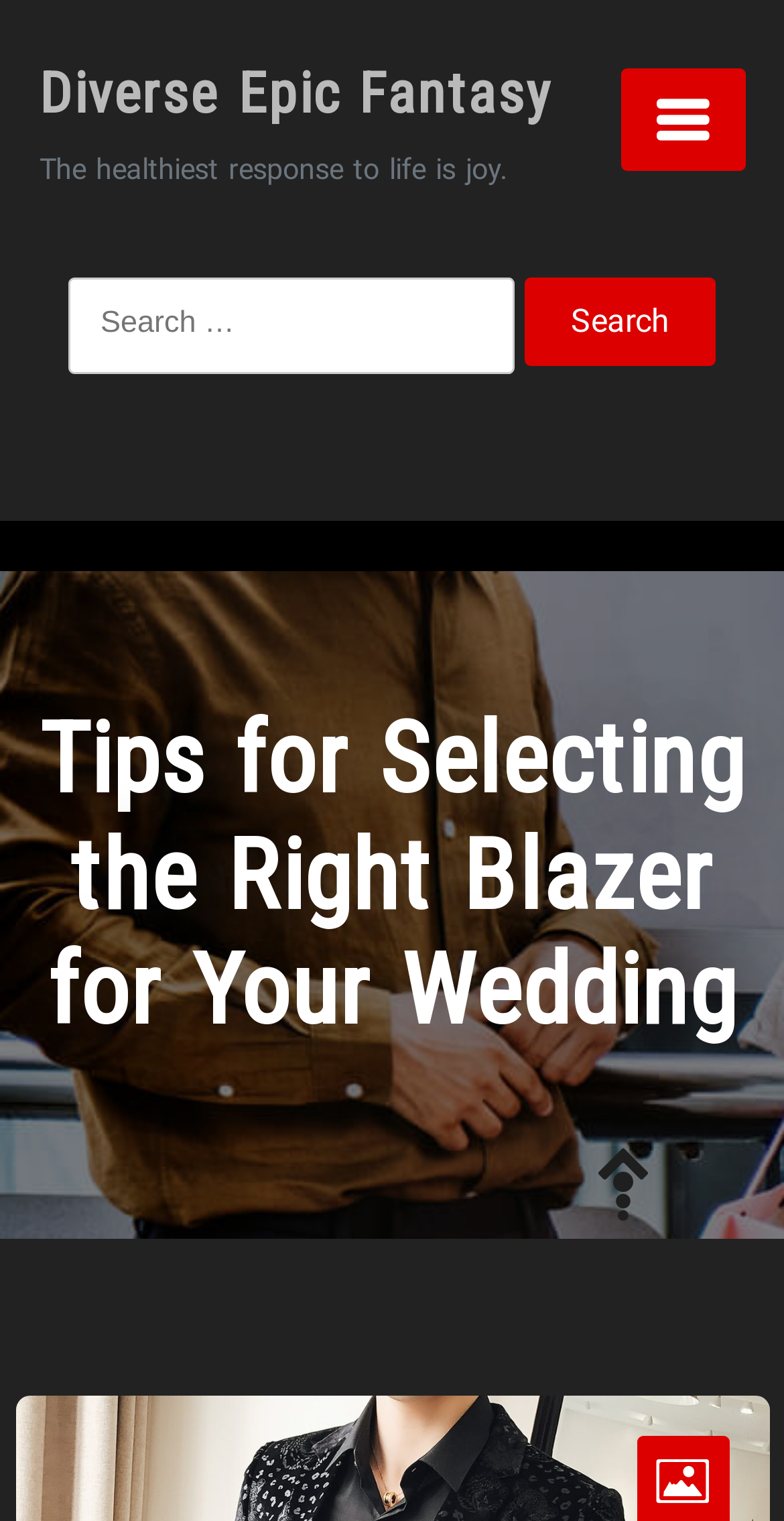Bounding box coordinates are specified in the format (top-left x, top-left y, bottom-right x, bottom-right y). All values are floating point numbers bounded between 0 and 1. Please provide the bounding box coordinate of the region this sentence describes: Diverse Epic Fantasy

[0.05, 0.04, 0.704, 0.083]